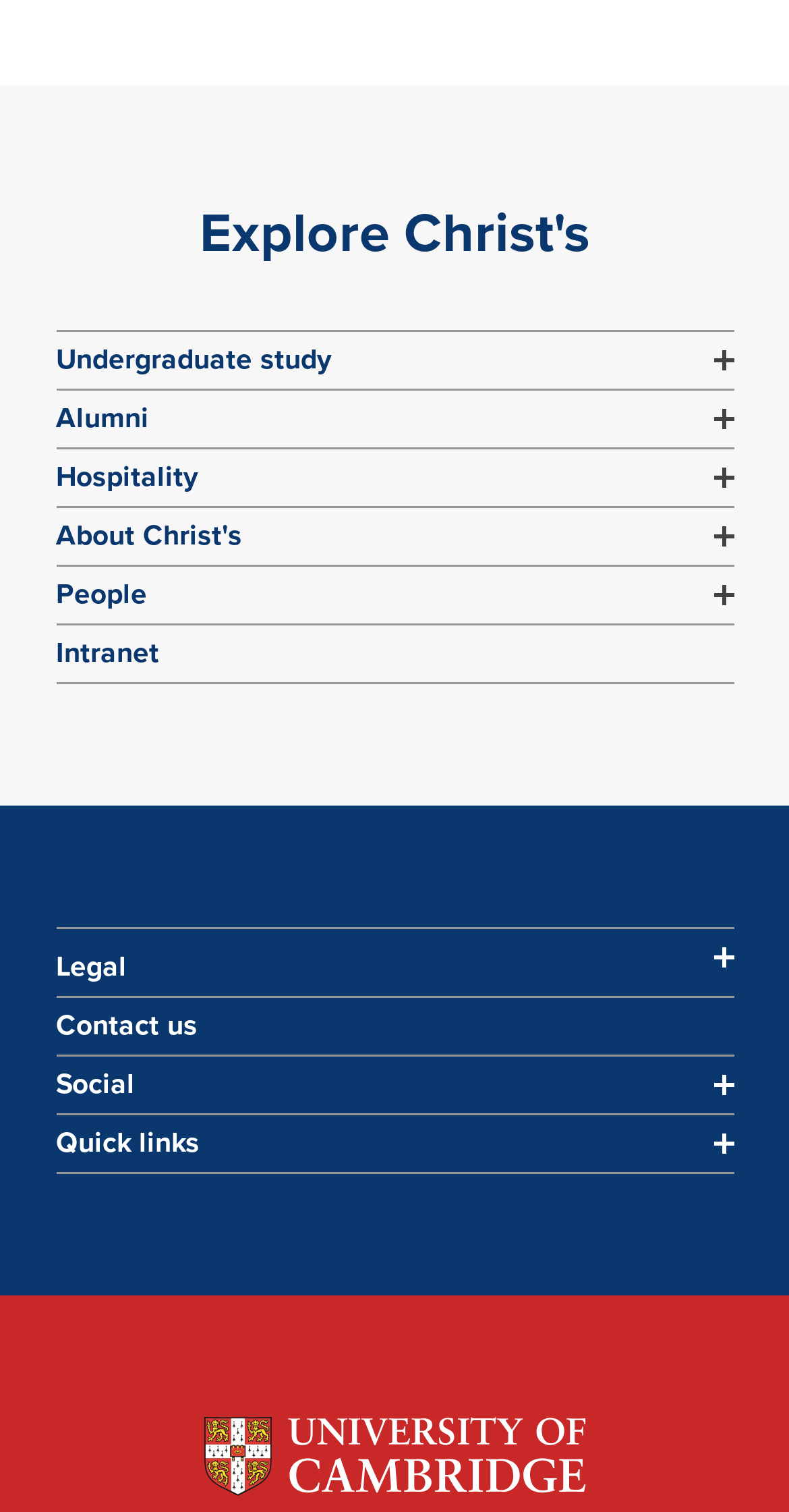Respond concisely with one word or phrase to the following query:
Is there a link to the University of Cambridge?

Yes